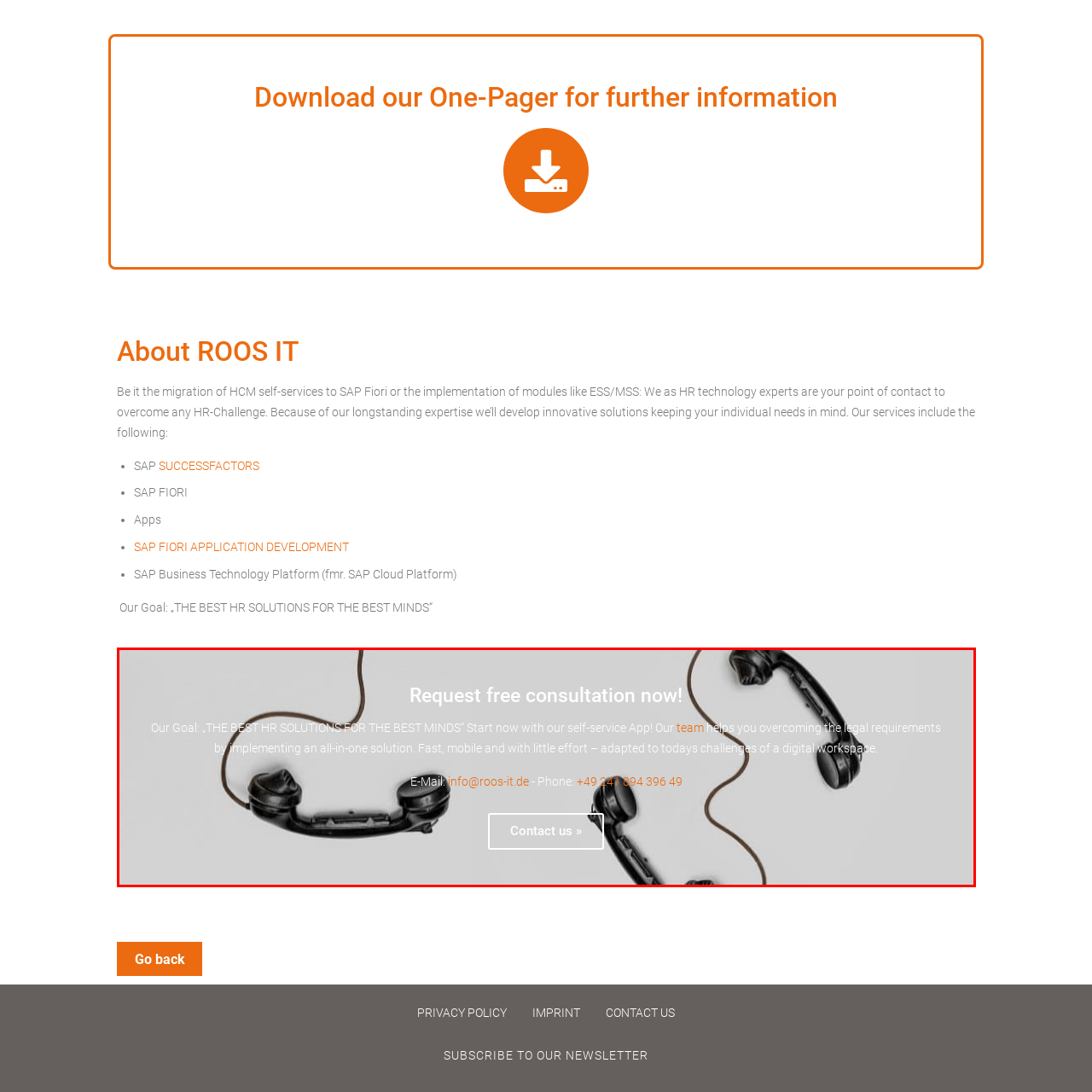Describe extensively the visual content inside the red marked area.

The image features a vintage telephone handset, elegantly displayed against a light background. This nostalgic piece of technology symbolizes communication and connection, underscoring the theme of the surrounding content. The caption emphasizes a call to action, urging viewers to "Request free consultation now!" while highlighting the mission of providing top-notch HR solutions tailored to the needs of today's workforce. Below the image, contact details are provided, including an email address and phone number, inviting visitors to engage with the service for guidance in navigating HR challenges. The overall design conveys professionalism and a commitment to innovation in HR technology.